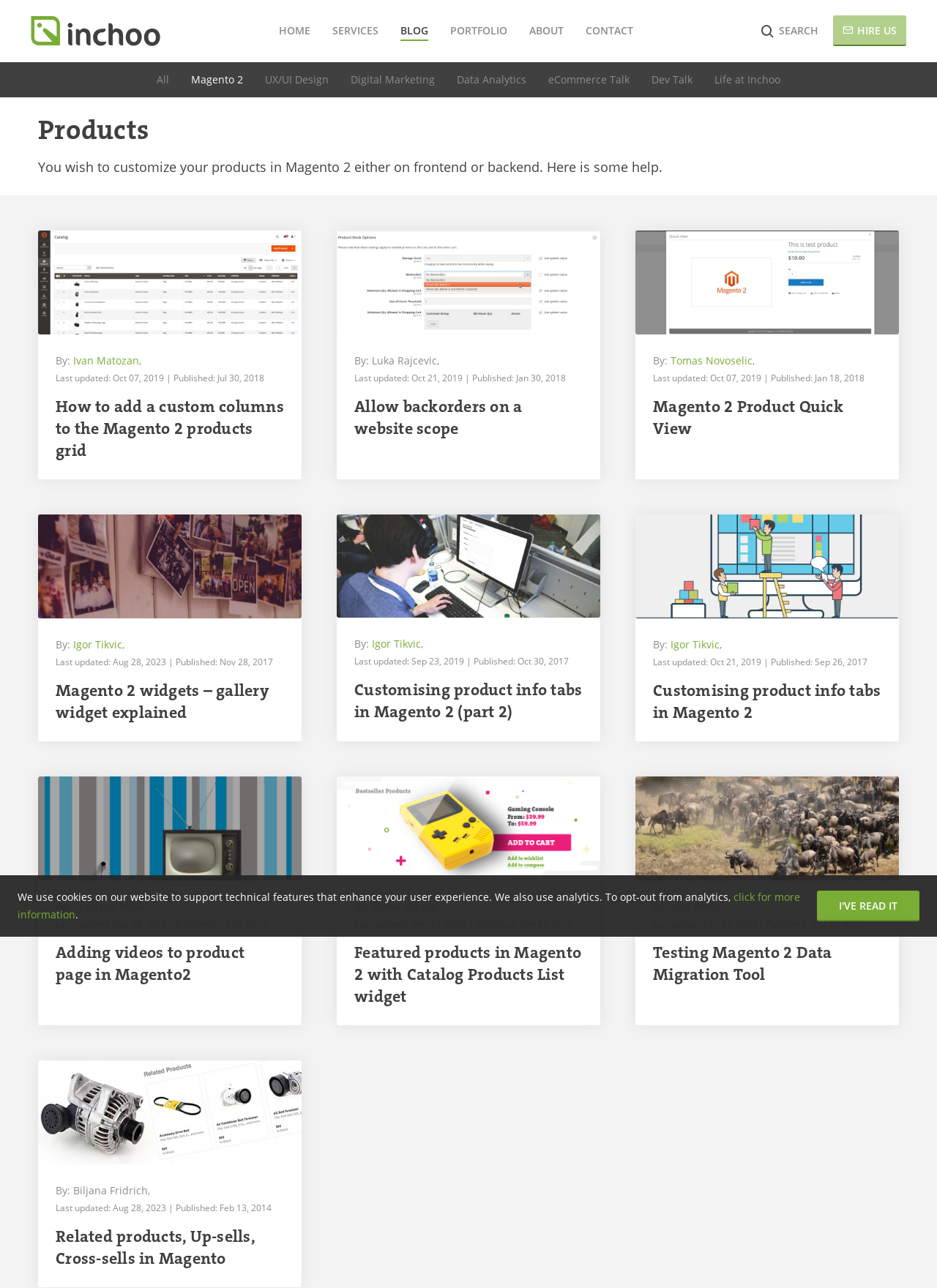Locate the bounding box coordinates of the area you need to click to fulfill this instruction: 'Read the article 'How to add a custom columns to the Magento 2 products grid''. The coordinates must be in the form of four float numbers ranging from 0 to 1: [left, top, right, bottom].

[0.059, 0.307, 0.303, 0.358]